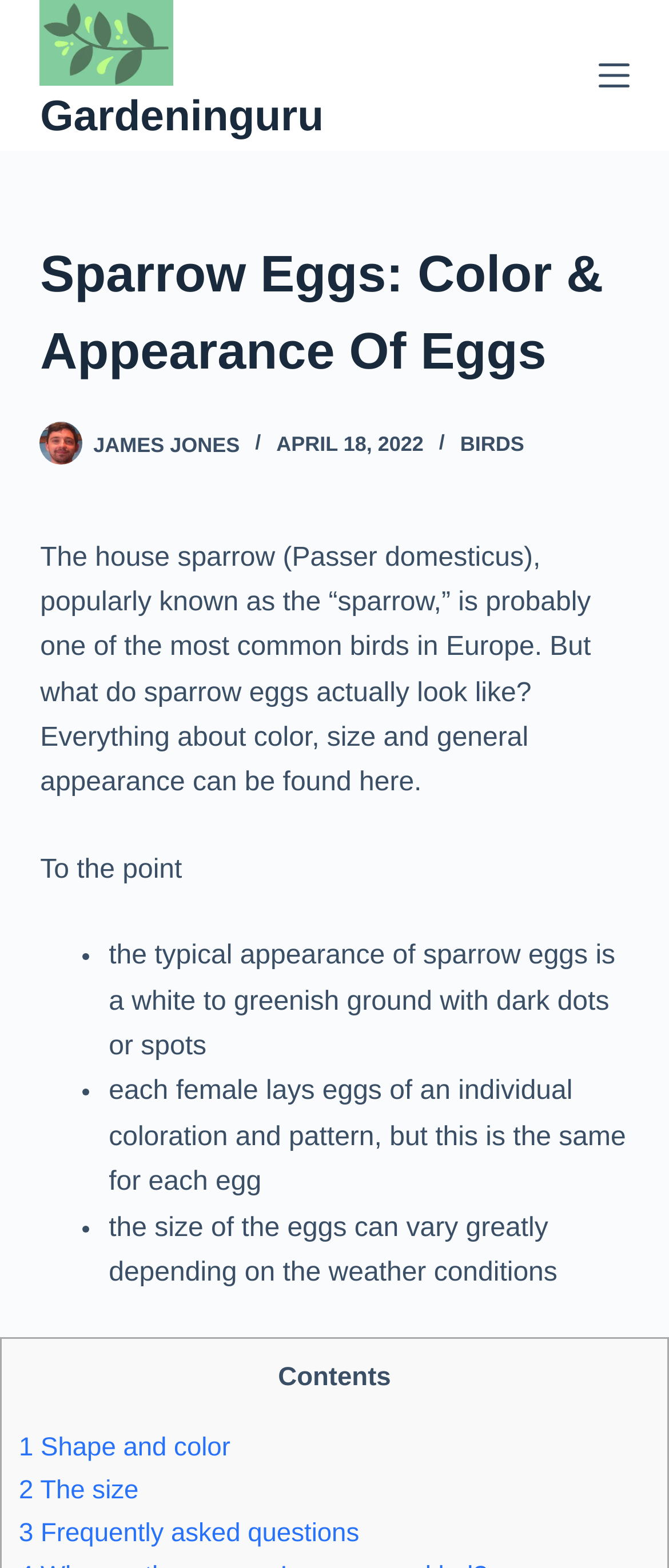Respond to the question below with a single word or phrase:
What affects the size of sparrow eggs?

Weather conditions